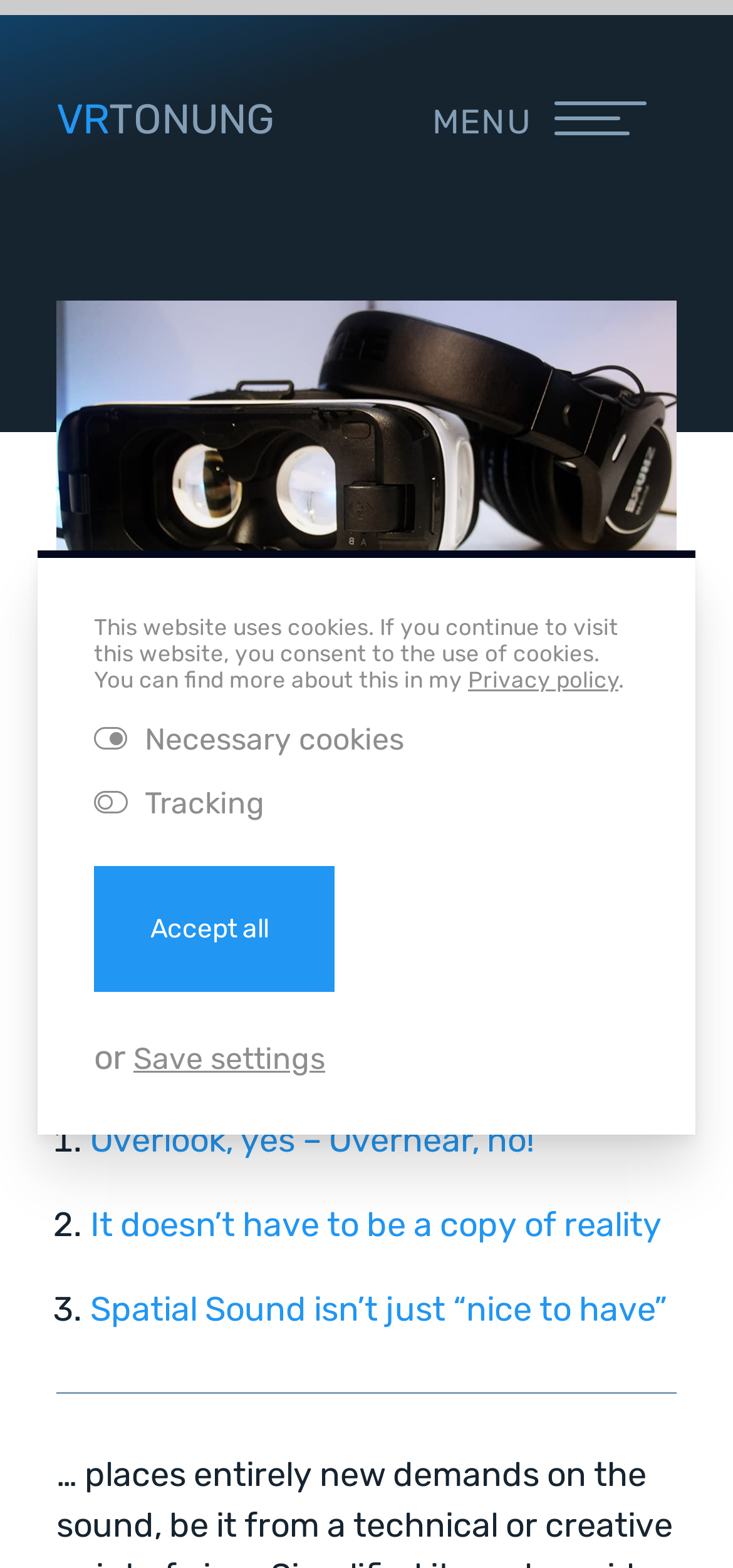Describe every aspect of the webpage comprehensively.

The webpage is about Virtual Reality Sound, with a focus on its benefits. At the top left, there is a link to "VRTONUNG" and an image of Virtual Reality Sound and Headphones. To the right of the image, there is a menu with links to "Service", "Projects", "Events", "Blog", "About Me", and "Contact". Below the menu, there are language options, "EN" and "DE".

The main content of the webpage is divided into sections. The first section has a heading "Virtual Reality Sound – Benefits you must know" and is followed by three subheadings: "Overview", "Storytelling", and "Content". Under "Content", there is a list of three points, each with a link to a related article. The points are numbered and have brief descriptions.

At the bottom of the webpage, there is a notice about cookies, stating that the website uses cookies and providing a link to the "Privacy policy". Below this notice, there are options to accept or customize cookie settings, with buttons labeled "Accept all", "or", and "Save settings".